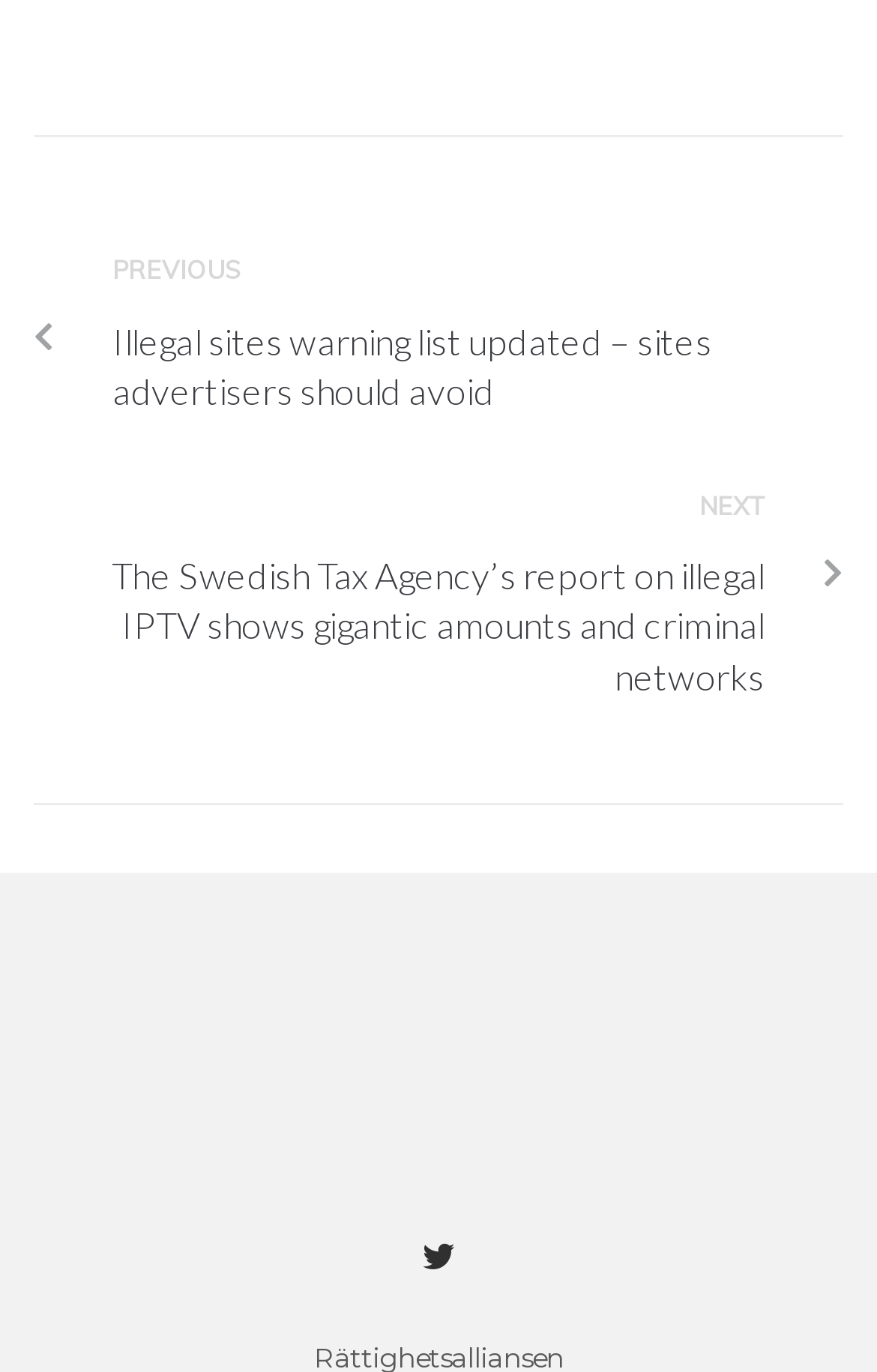Predict the bounding box for the UI component with the following description: "alt="Rättighetsalliansen"".

[0.386, 0.734, 0.614, 0.88]